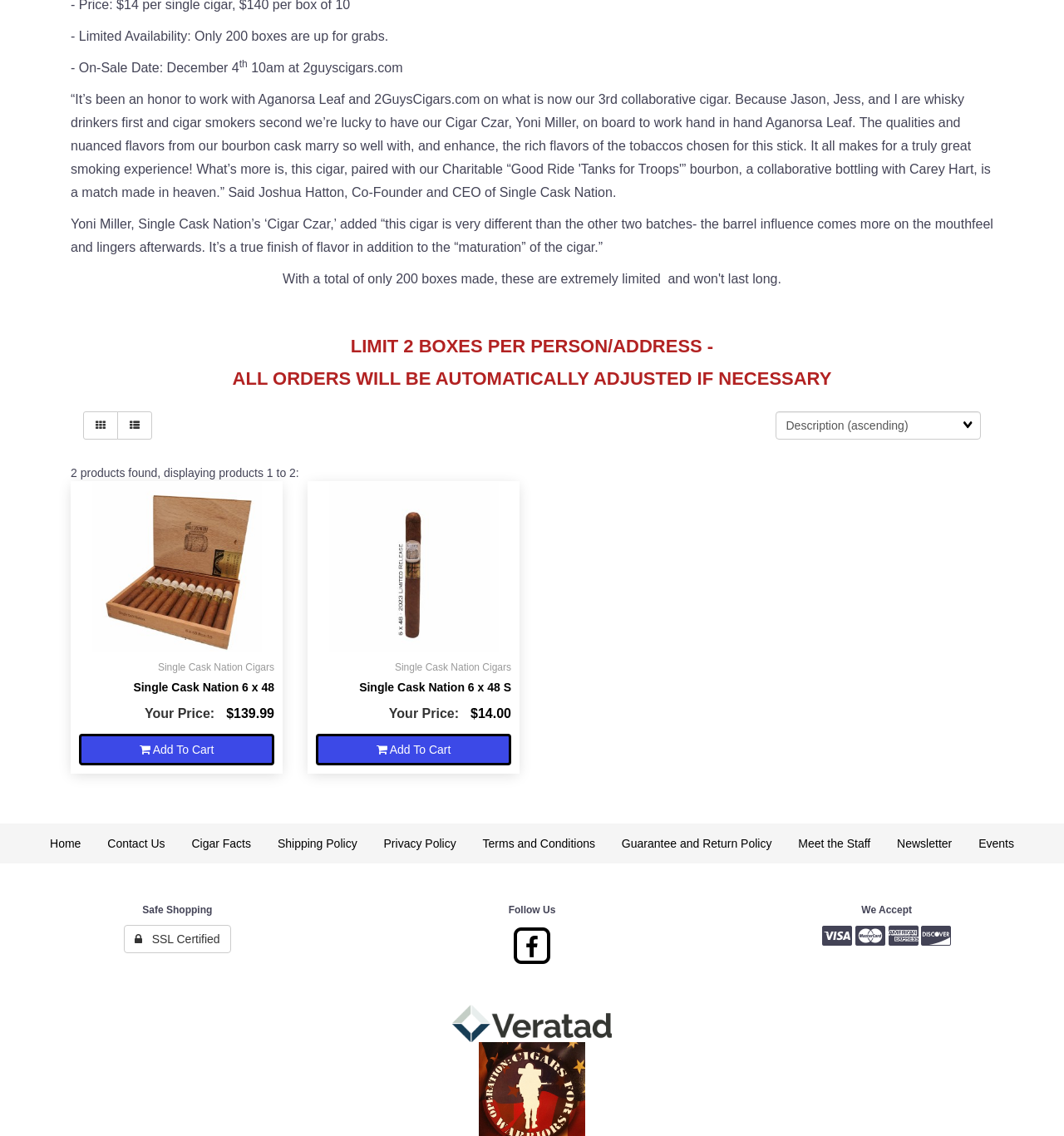Give a concise answer using only one word or phrase for this question:
How many boxes can a person order?

2